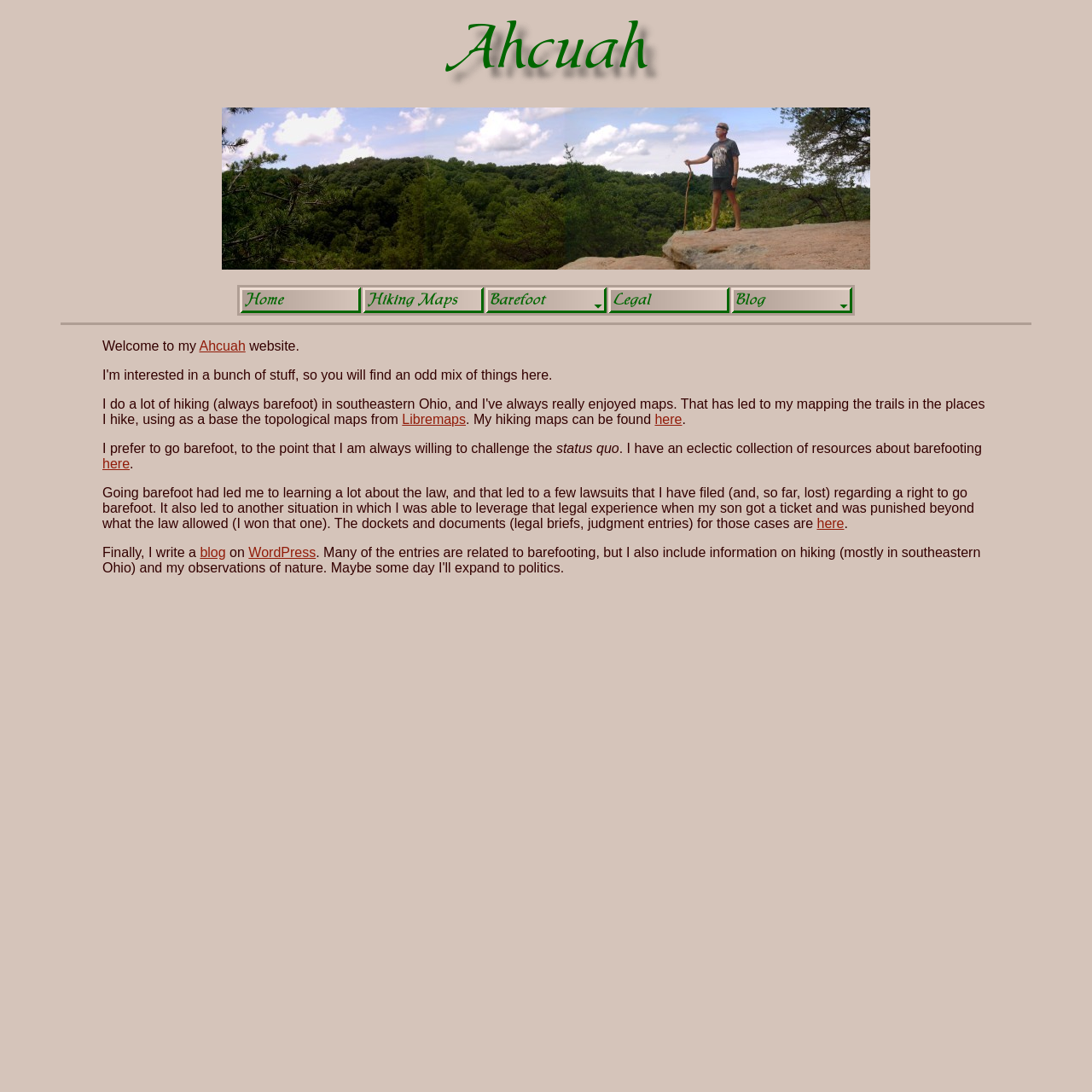Can you provide the bounding box coordinates for the element that should be clicked to implement the instruction: "Explore the hiking maps"?

[0.6, 0.377, 0.625, 0.391]